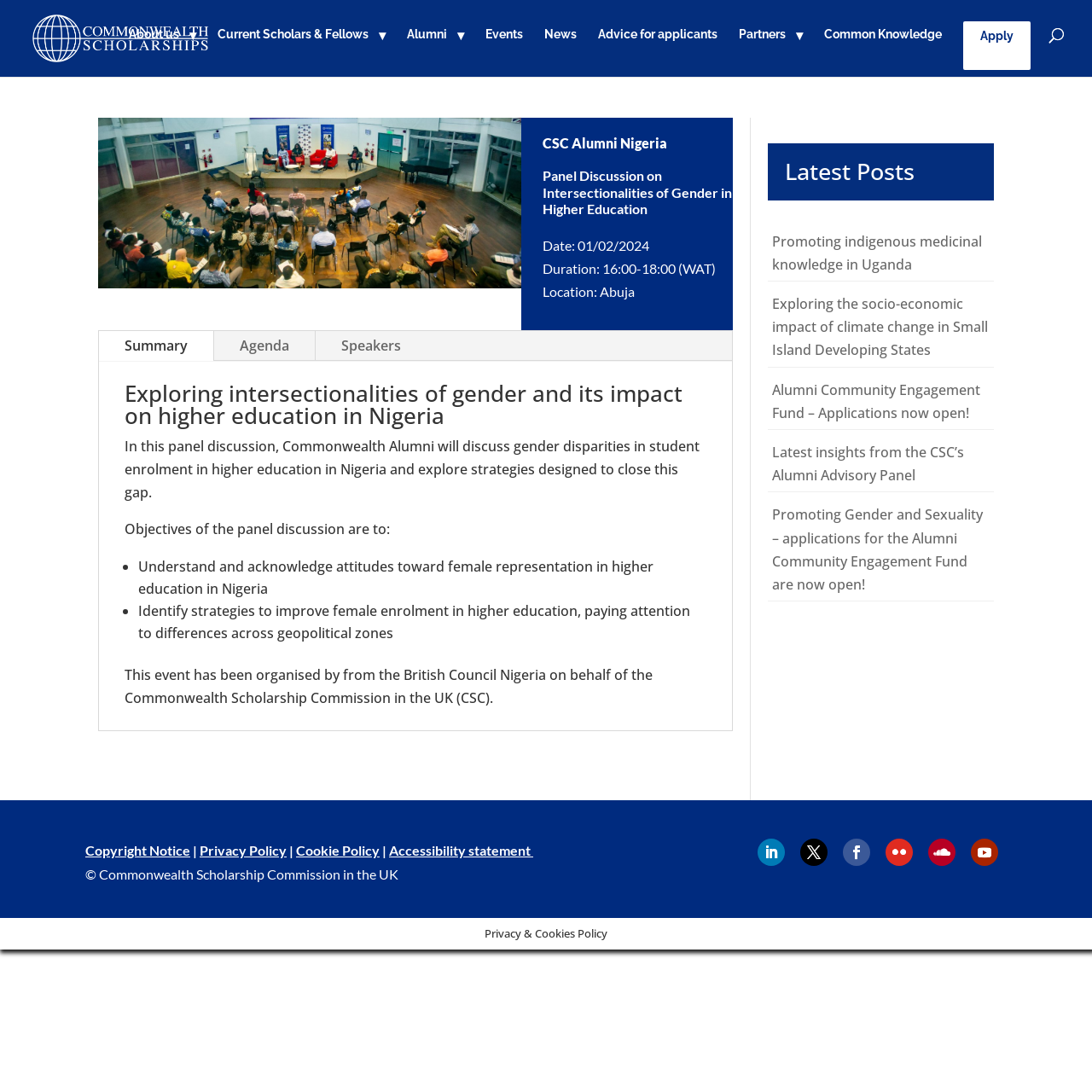Please specify the bounding box coordinates of the element that should be clicked to execute the given instruction: 'View the panel discussion summary'. Ensure the coordinates are four float numbers between 0 and 1, expressed as [left, top, right, bottom].

[0.091, 0.303, 0.195, 0.33]